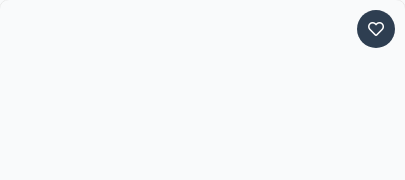What does the icon resembling a heart within a circular badge symbolize?
Answer with a single word or phrase by referring to the visual content.

Favorite or saved items